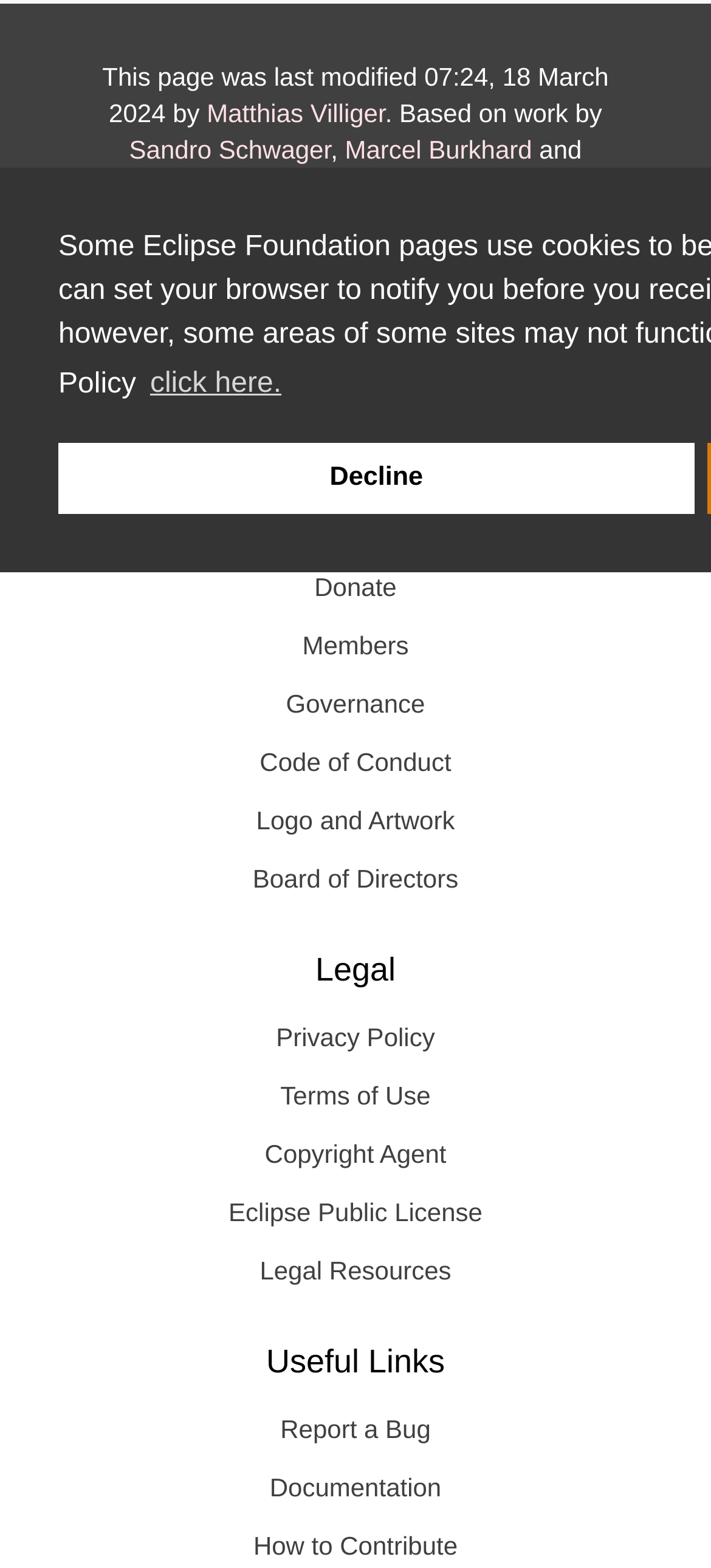Indicate the bounding box coordinates of the clickable region to achieve the following instruction: "View about us page."

None